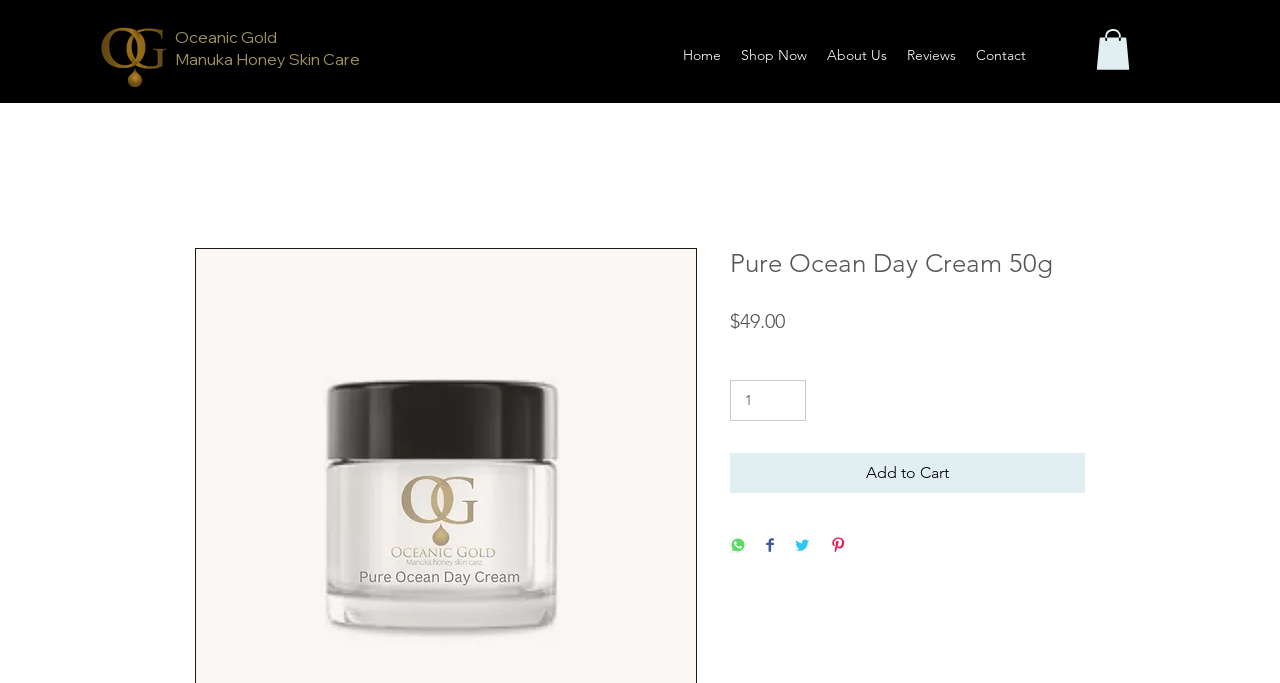Locate the bounding box coordinates of the region to be clicked to comply with the following instruction: "Go to the home page". The coordinates must be four float numbers between 0 and 1, in the form [left, top, right, bottom].

[0.526, 0.059, 0.571, 0.102]